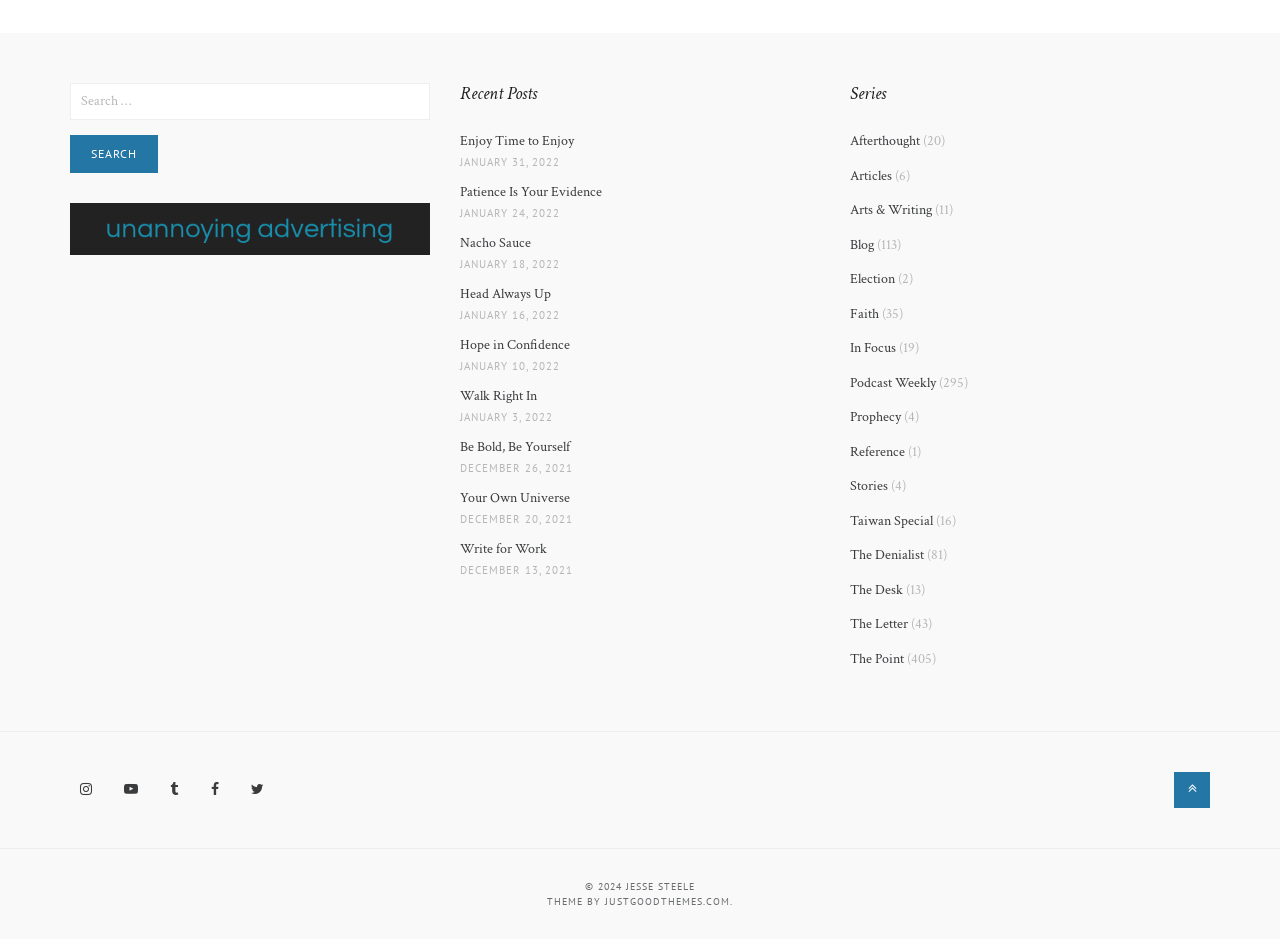Please identify the bounding box coordinates of the area that needs to be clicked to fulfill the following instruction: "Check the 'Instagram' social media."

[0.055, 0.827, 0.08, 0.857]